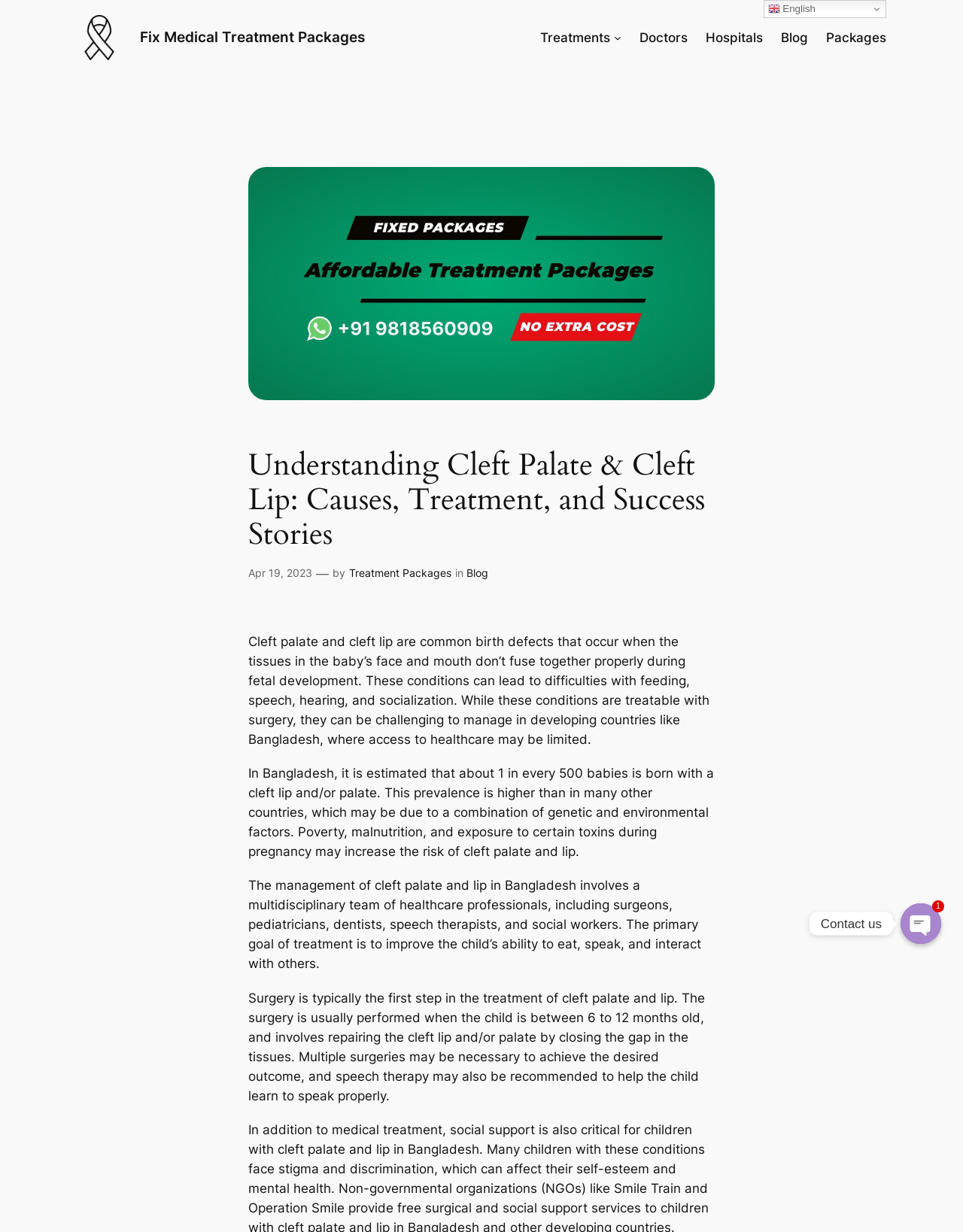How many links are there in the top navigation menu?
Look at the image and answer the question with a single word or phrase.

6